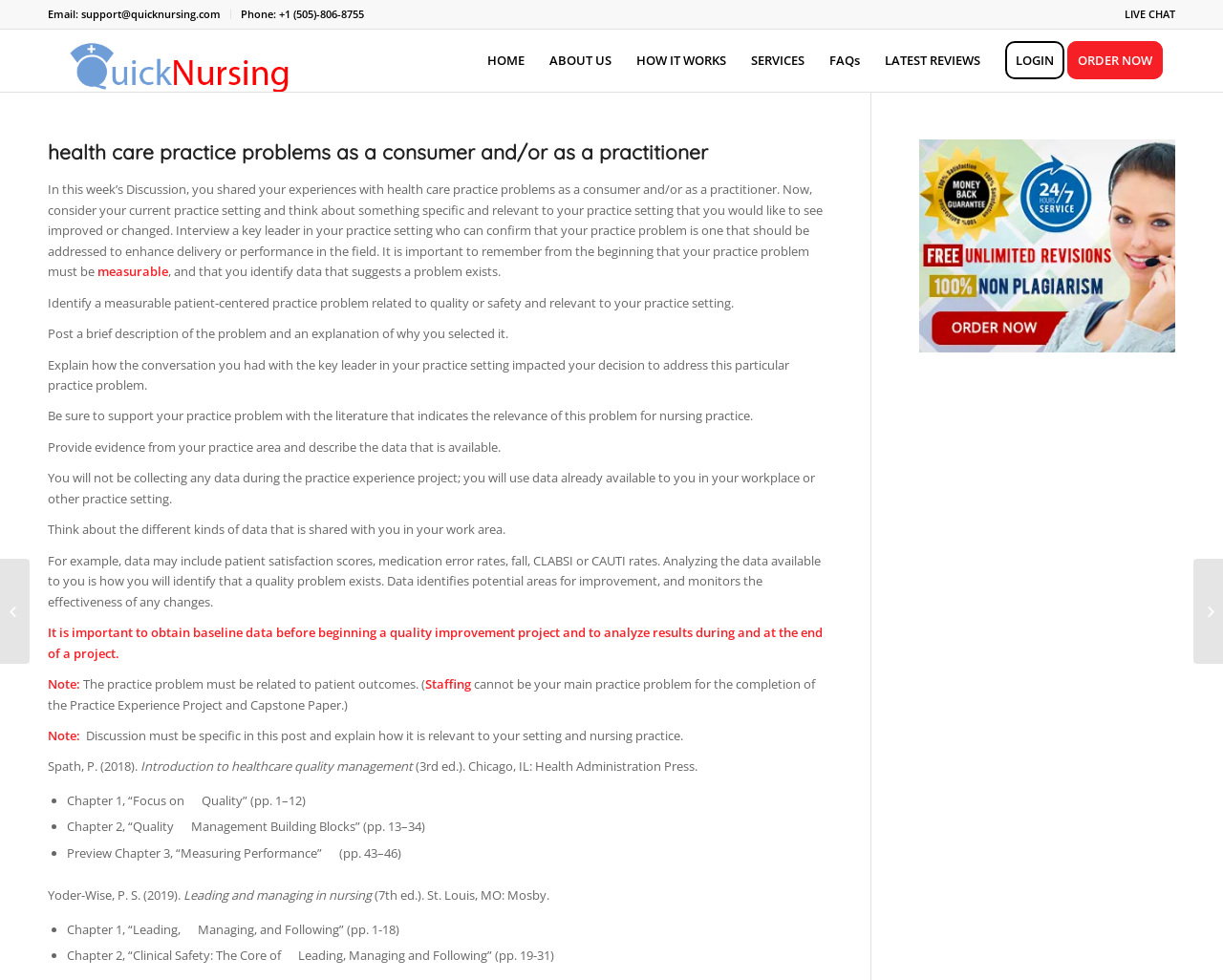Produce an elaborate caption capturing the essence of the webpage.

This webpage appears to be a discussion forum or online learning platform focused on healthcare practice problems. At the top of the page, there are several links to navigate to different sections of the website, including "HOME", "ABOUT US", "HOW IT WORKS", "SERVICES", "FAQs", "LATEST REVIEWS", "LOGIN", and "ORDER NOW". Additionally, there is a "LIVE CHAT" link and contact information, including an email address and phone number.

Below the navigation links, there is a header section with a title "health care practice problems as a consumer and/or as a practitioner" and a link to the same title. This is followed by a block of text that describes a discussion prompt, asking users to share their experiences with healthcare practice problems and to consider a specific issue in their current practice setting that they would like to see improved or changed.

The main content of the page is a lengthy passage of text that provides guidance on how to approach the discussion prompt. The text is divided into several sections, each with a specific topic or question related to healthcare practice problems. There are also references to academic sources, including books and chapters, listed at the bottom of the page.

On the right-hand side of the page, there is a complementary section with a single link to an unknown destination, represented by a icon. Below this, there are two links to separate topics, "Disorders of Nutritional Status" and "economy downturn due to corona virus", which appear to be unrelated to the main discussion topic.

Overall, the webpage is focused on facilitating a discussion around healthcare practice problems and providing resources and guidance for users to engage with the topic.